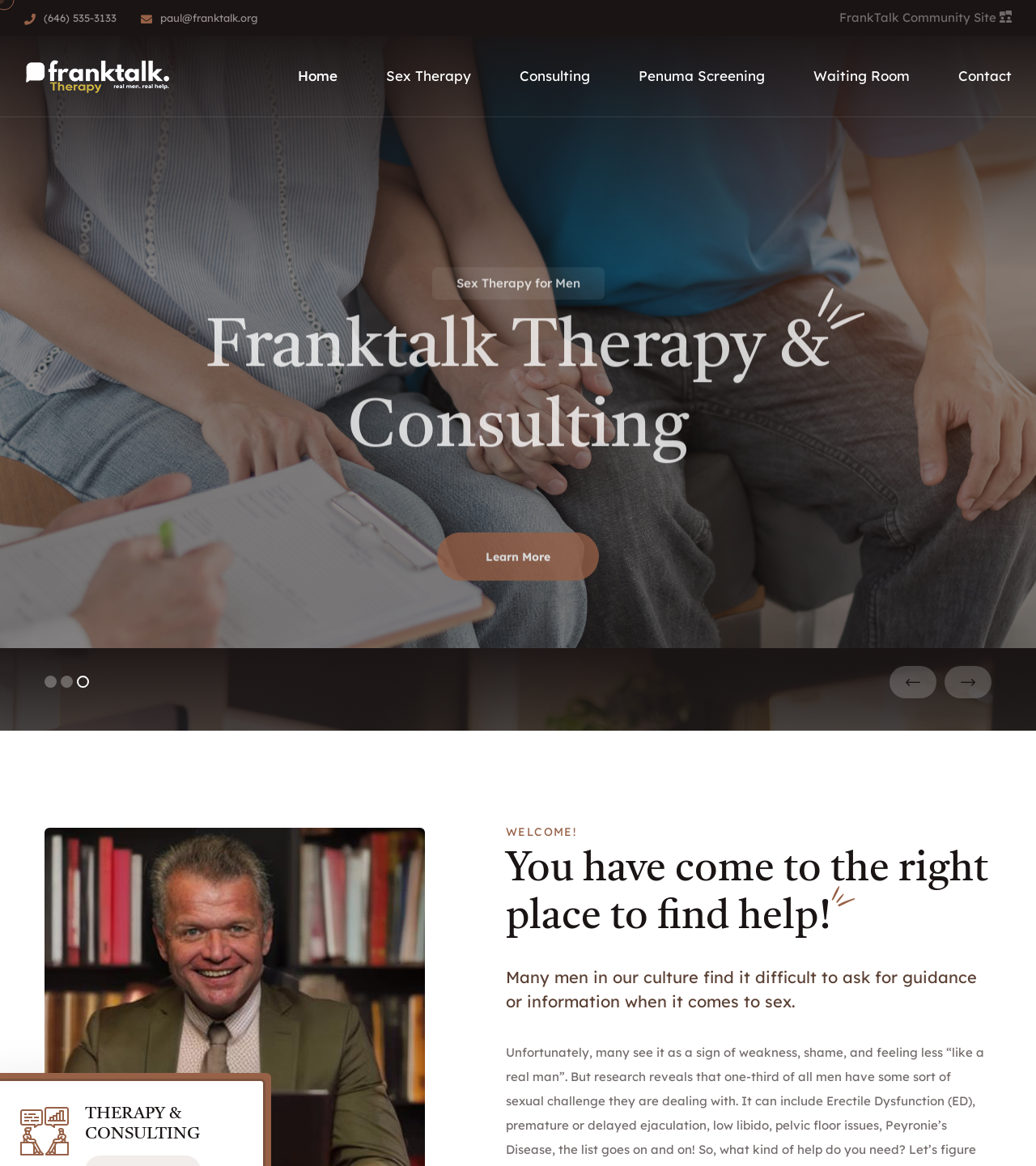Please give the bounding box coordinates of the area that should be clicked to fulfill the following instruction: "Send an email to paul". The coordinates should be in the format of four float numbers from 0 to 1, i.e., [left, top, right, bottom].

[0.155, 0.01, 0.248, 0.021]